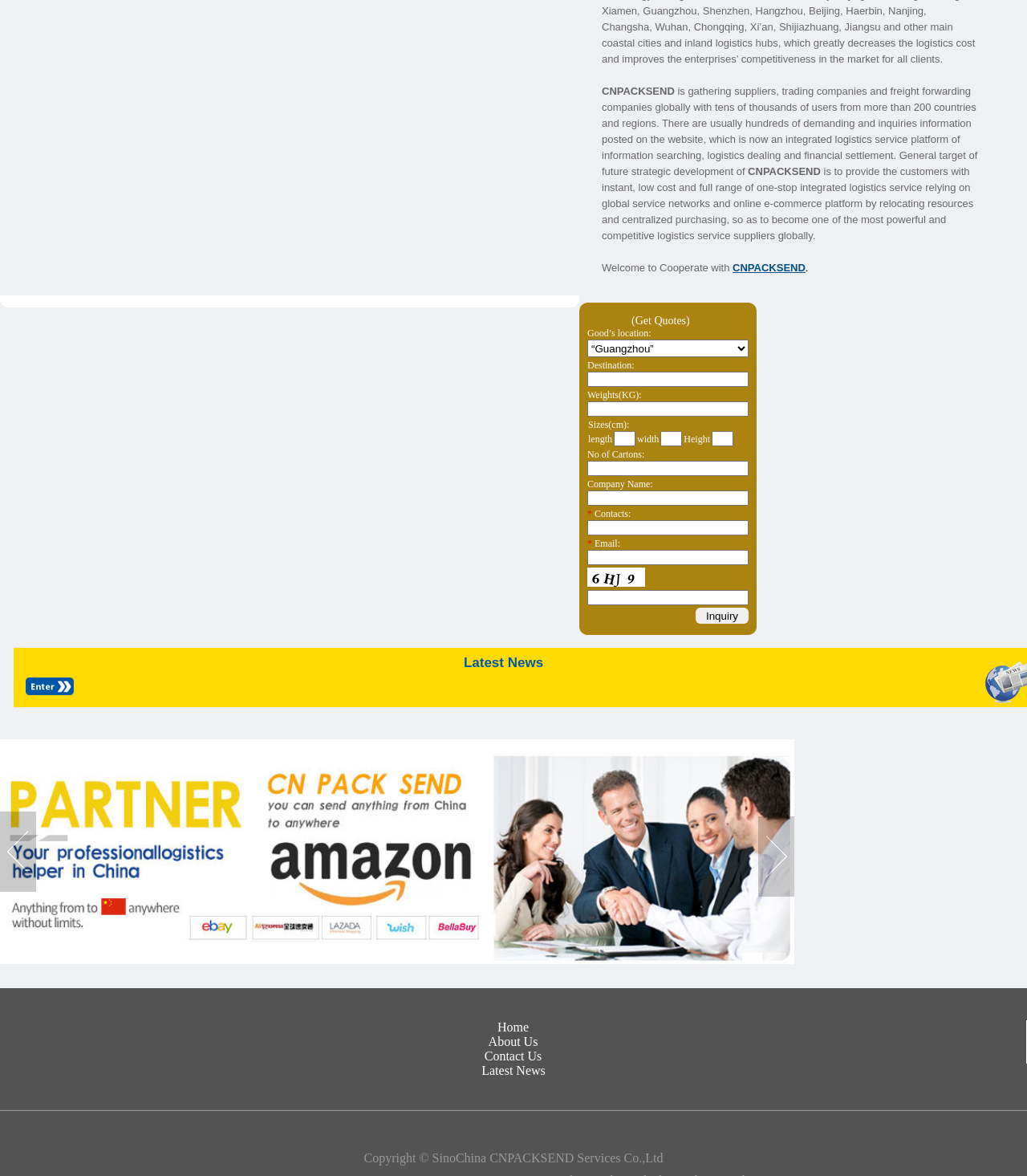Carefully observe the image and respond to the question with a detailed answer:
What is the purpose of the company?

The purpose of the company is mentioned in the StaticText element with ID 247, which states that the company aims to provide the customers with instant, low cost and full range of one-stop integrated logistics service relying on global service networks and online e-commerce platform.